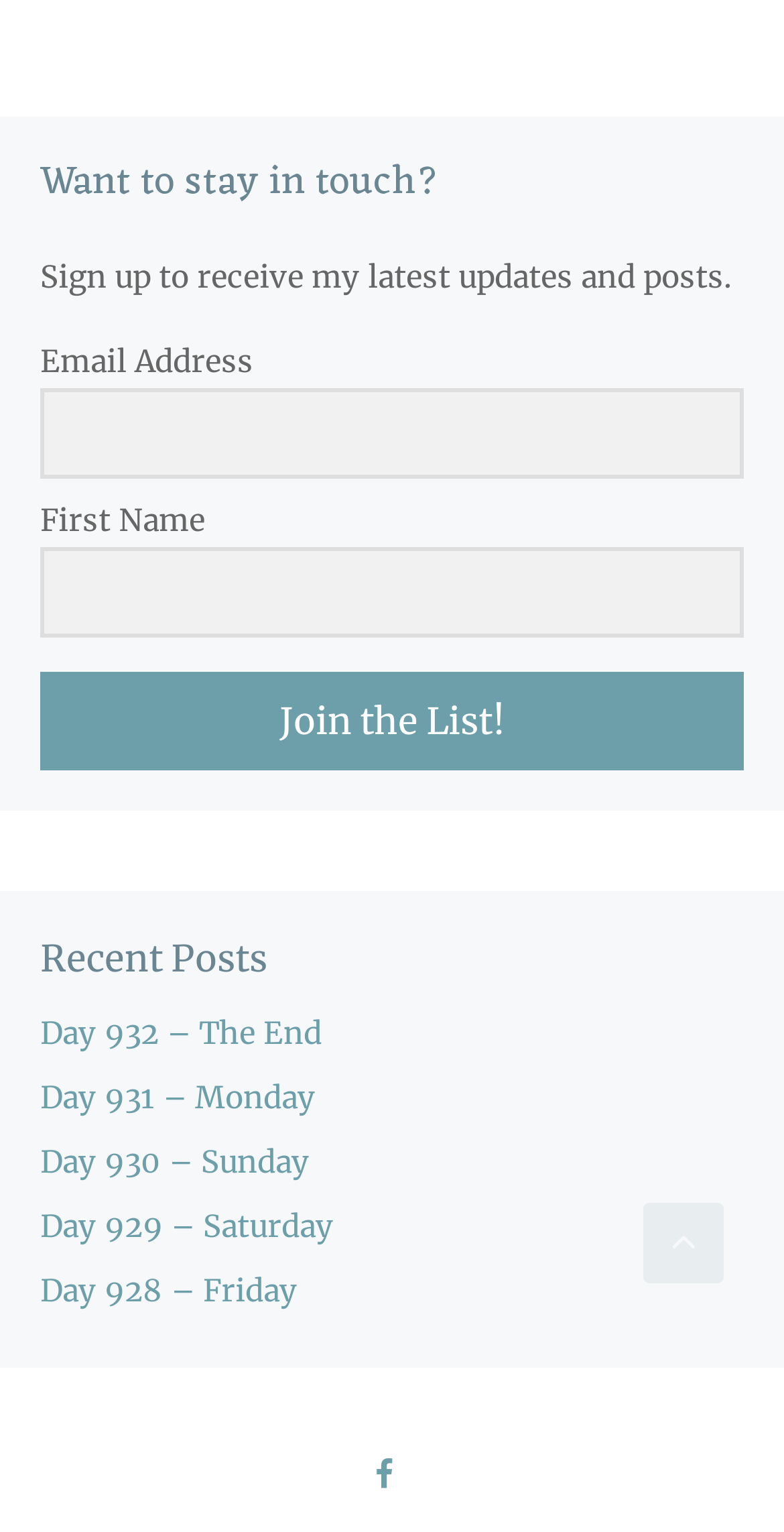Identify the bounding box for the UI element that is described as follows: "aria-label="Facebook" title="Facebook"".

[0.455, 0.945, 0.525, 0.982]